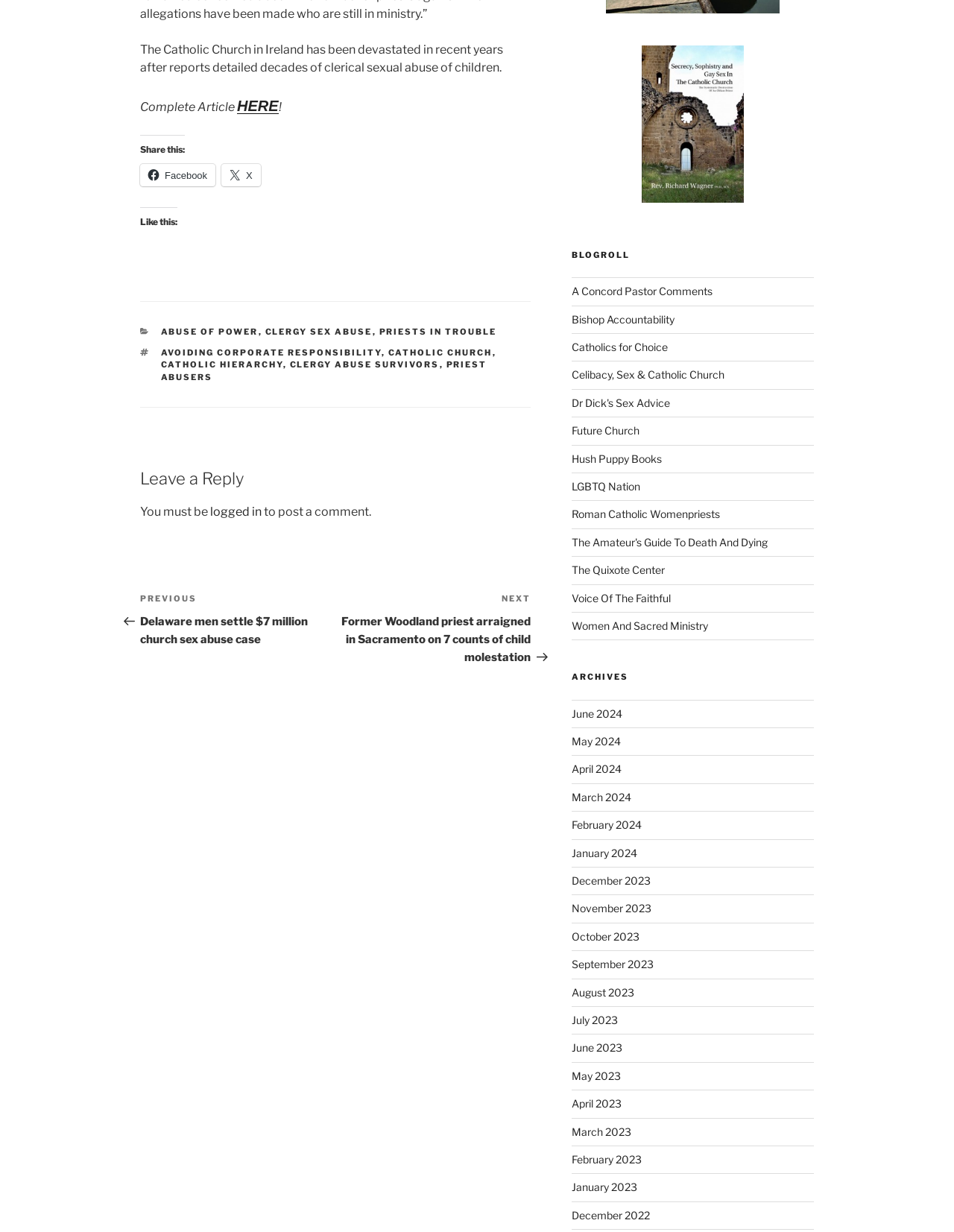What categories are provided in the footer?
Using the visual information from the image, give a one-word or short-phrase answer.

ABUSE OF POWER, CLERGY SEX ABUSE, etc.